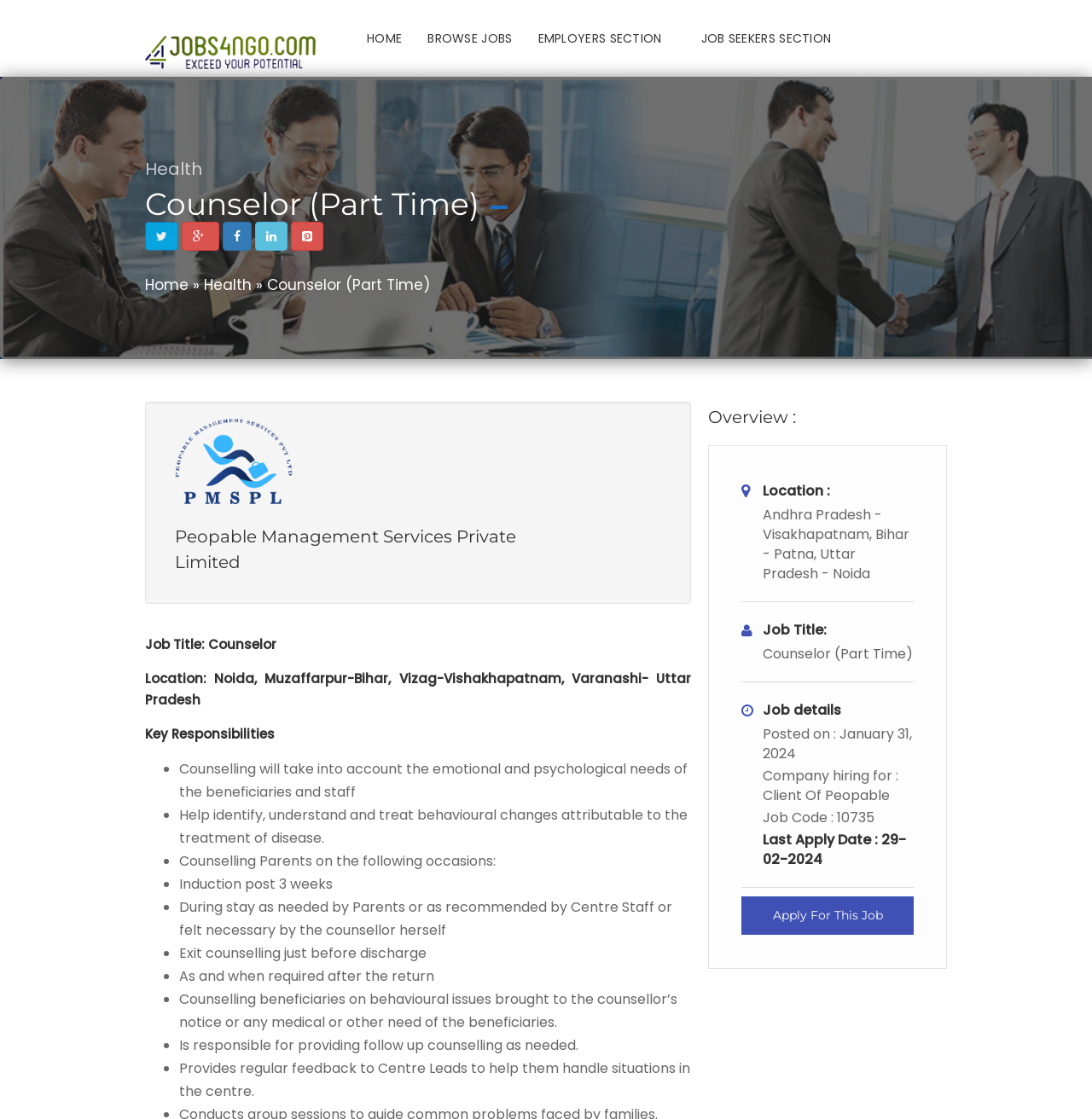Find the bounding box coordinates of the element's region that should be clicked in order to follow the given instruction: "Click on the 'HOME' link". The coordinates should consist of four float numbers between 0 and 1, i.e., [left, top, right, bottom].

[0.328, 0.02, 0.376, 0.049]